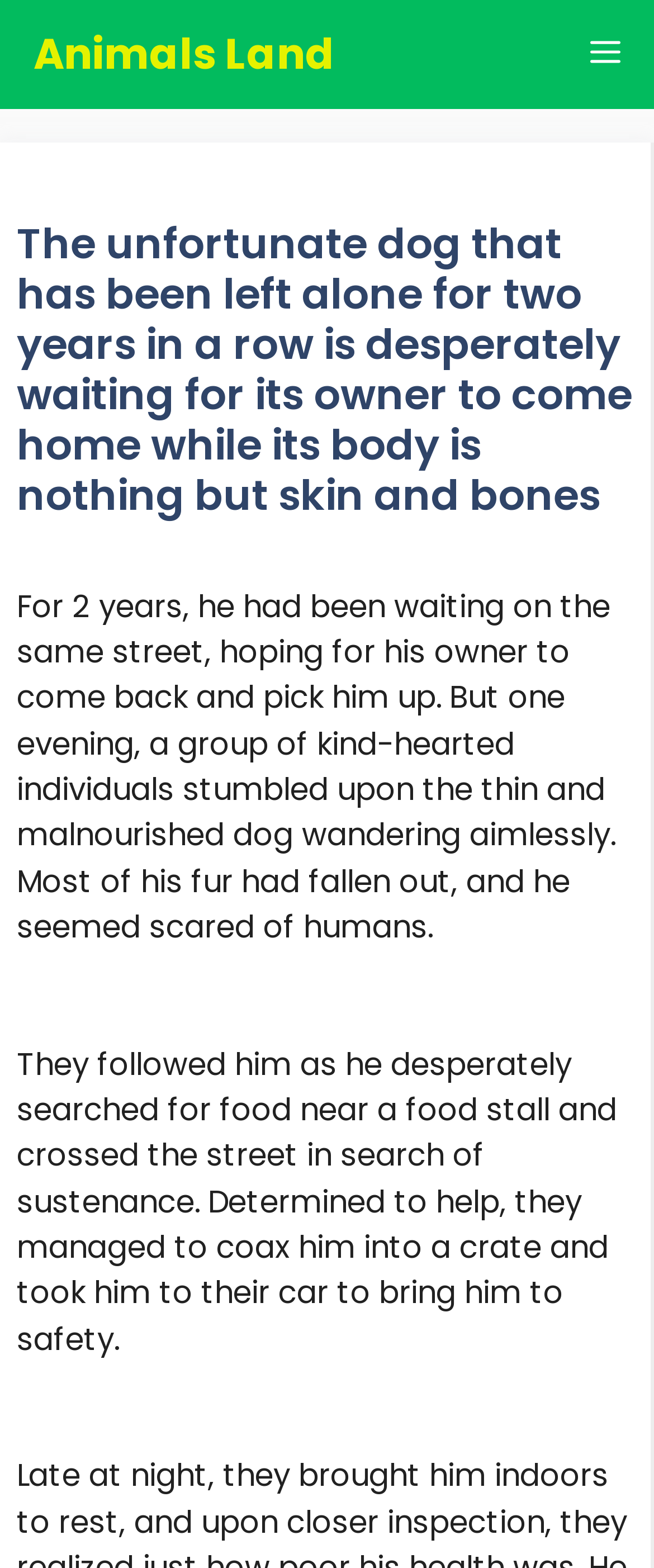What was the dog doing on the street?
Use the information from the image to give a detailed answer to the question.

According to the webpage, the dog had been waiting on the same street for 2 years, hoping for its owner to come back and pick him up, indicating that the dog was waiting for its owner's return.